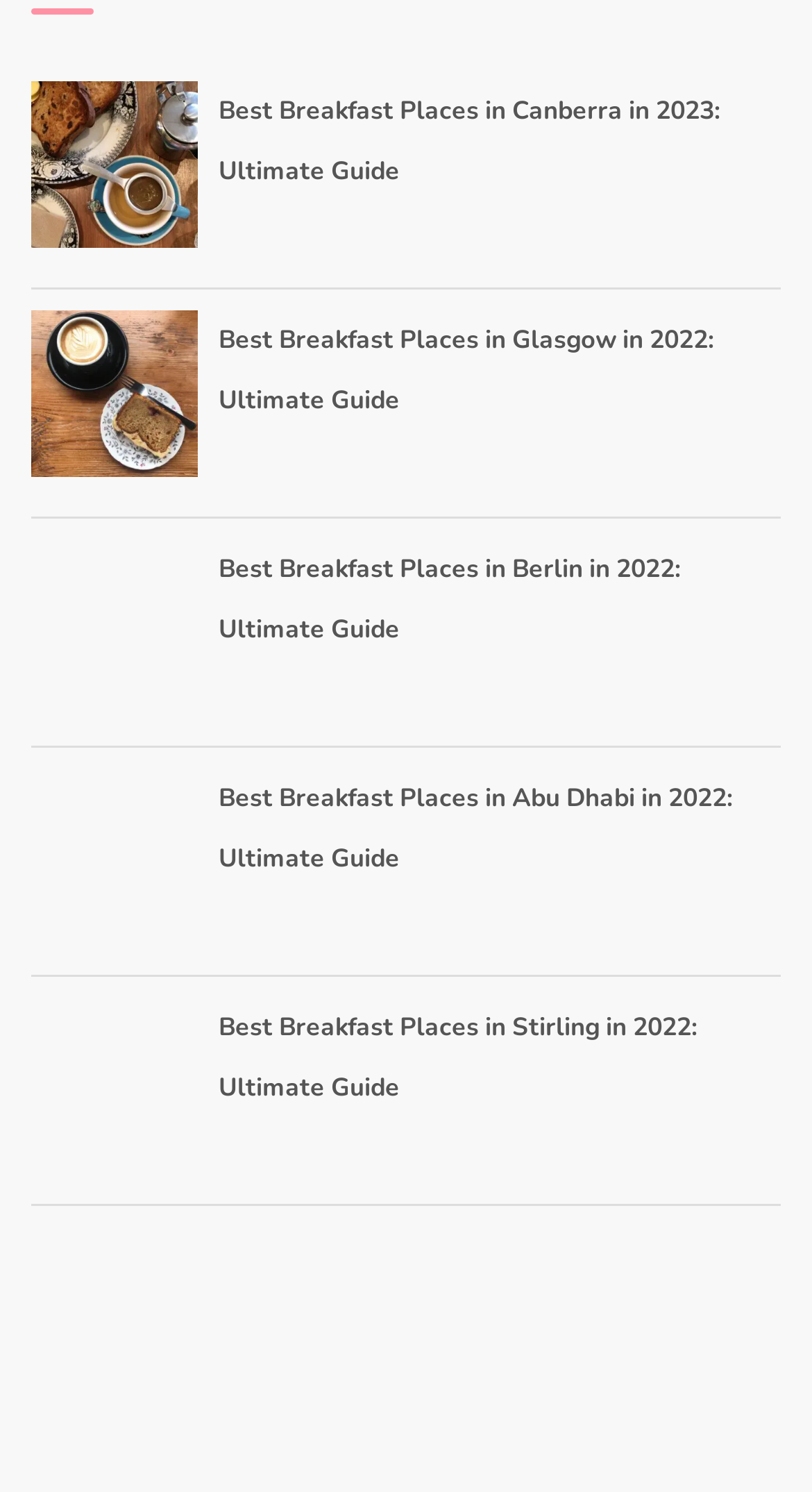Find the bounding box coordinates of the element to click in order to complete the given instruction: "view the image of Meadow Road Coffee."

[0.038, 0.207, 0.244, 0.319]